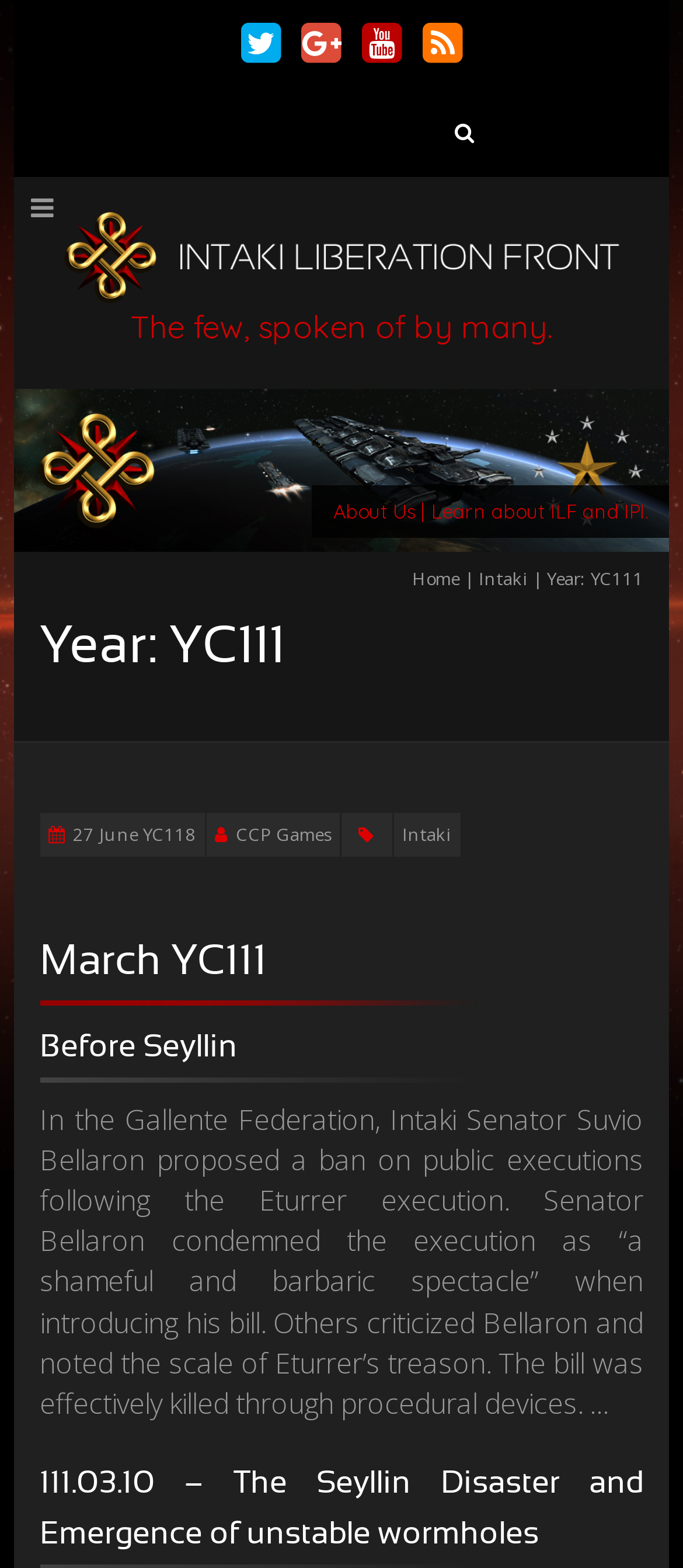What is the year mentioned in the page header?
Give a detailed explanation using the information visible in the image.

I looked at the page header and found the static text 'Year: YC111', which indicates the year mentioned is YC111.